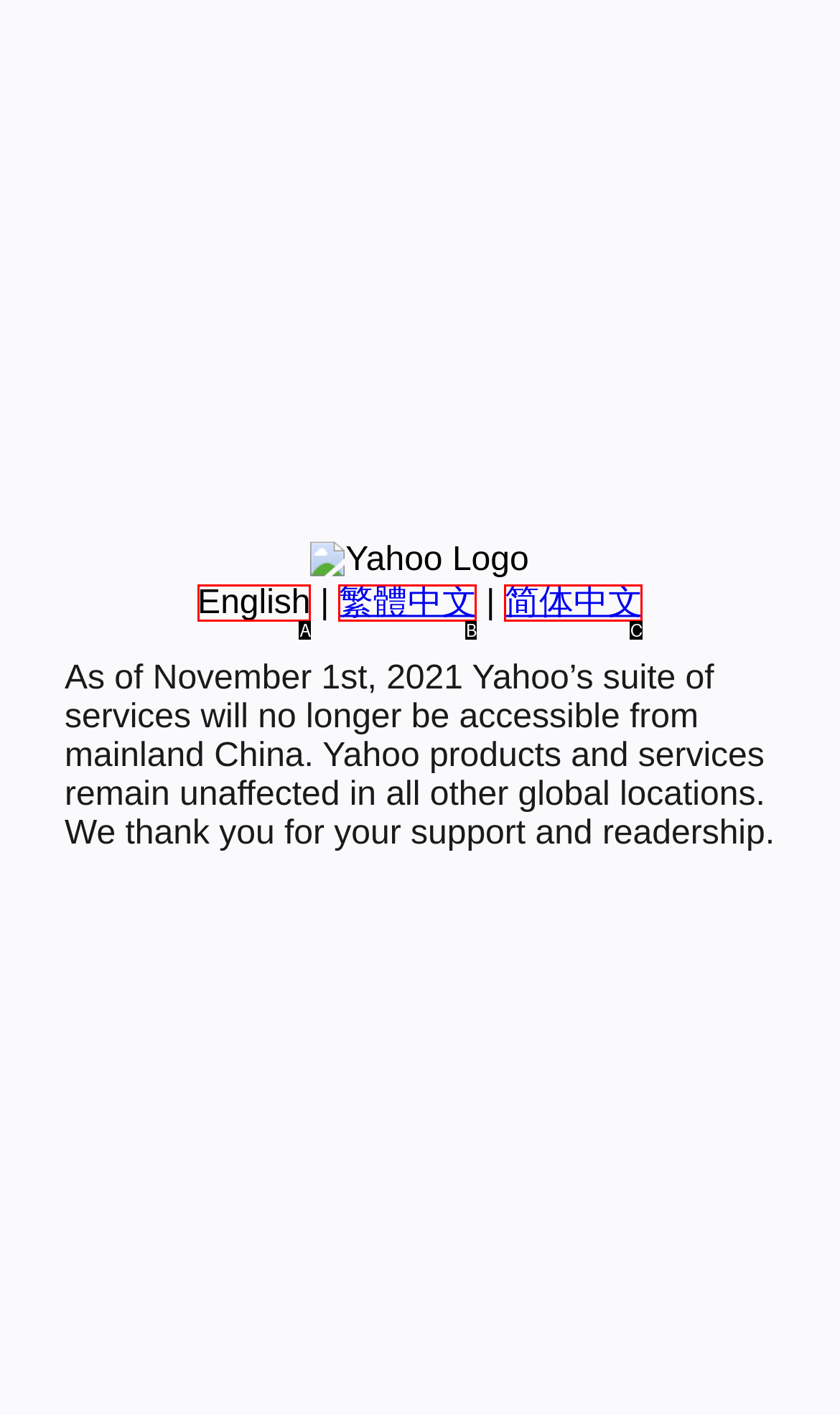Which option is described as follows: English
Answer with the letter of the matching option directly.

A